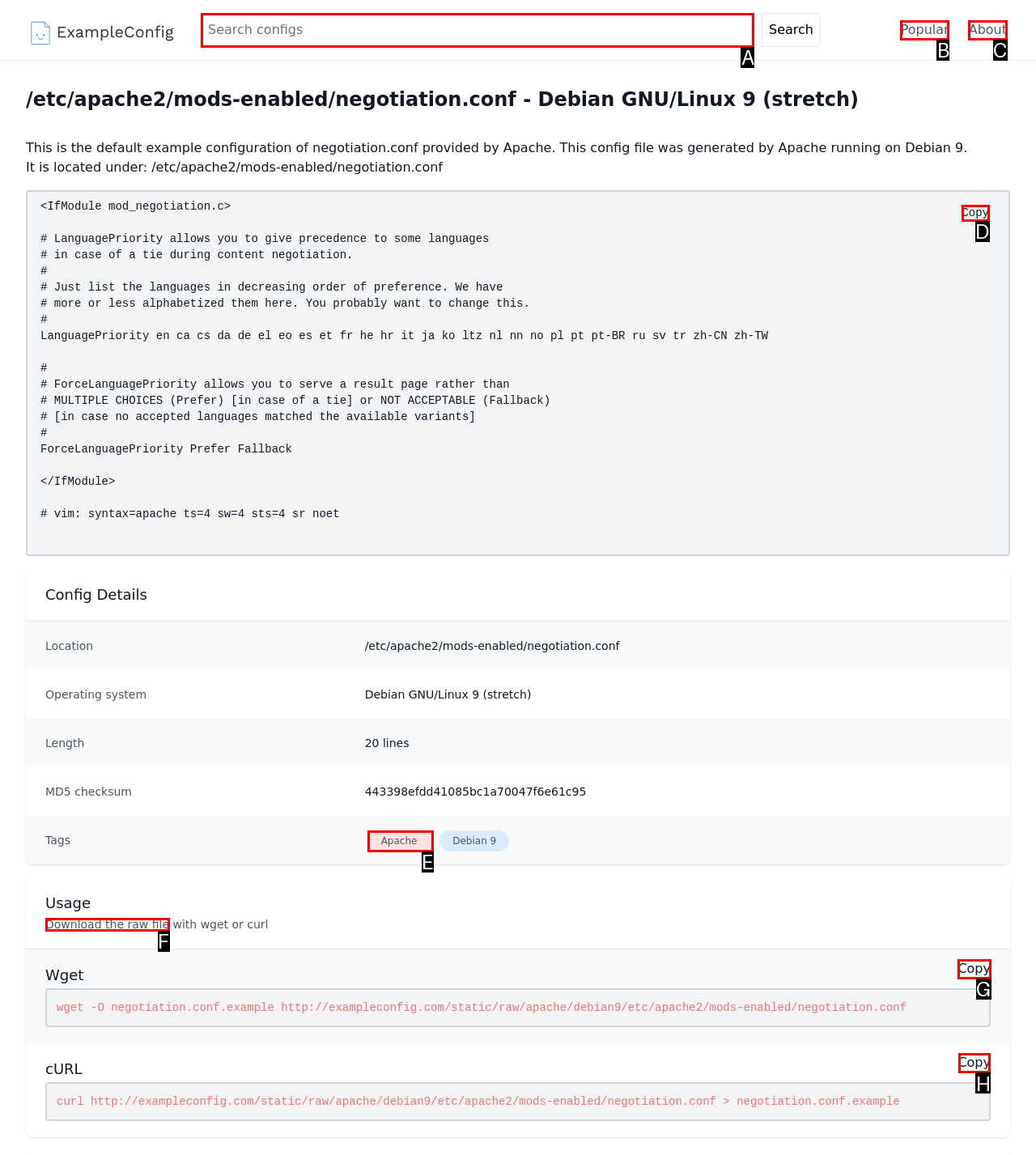Indicate the HTML element that should be clicked to perform the task: Copy the curl command Reply with the letter corresponding to the chosen option.

H